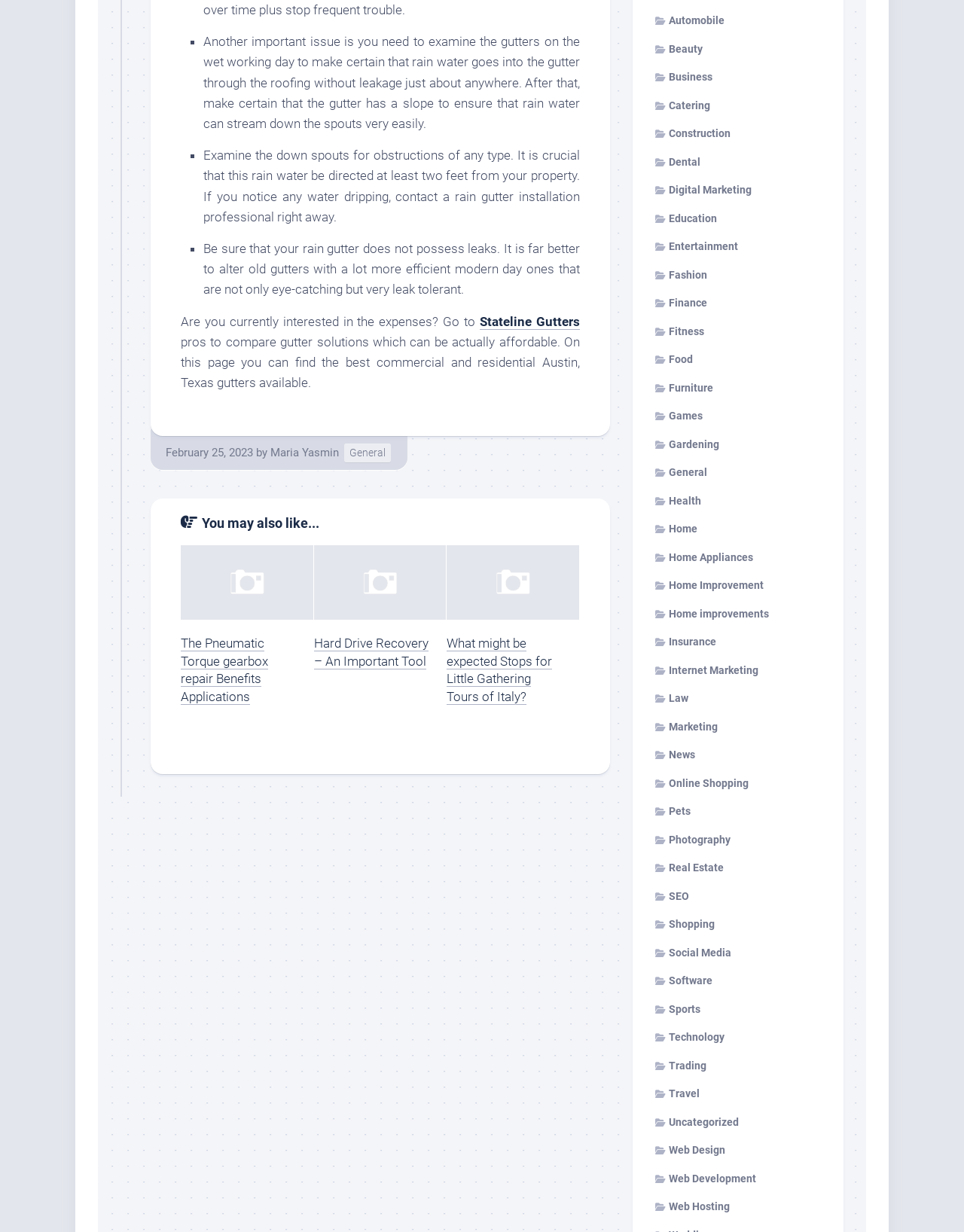What type of articles are listed under 'You may also like...'?
Please answer using one word or phrase, based on the screenshot.

Various topics